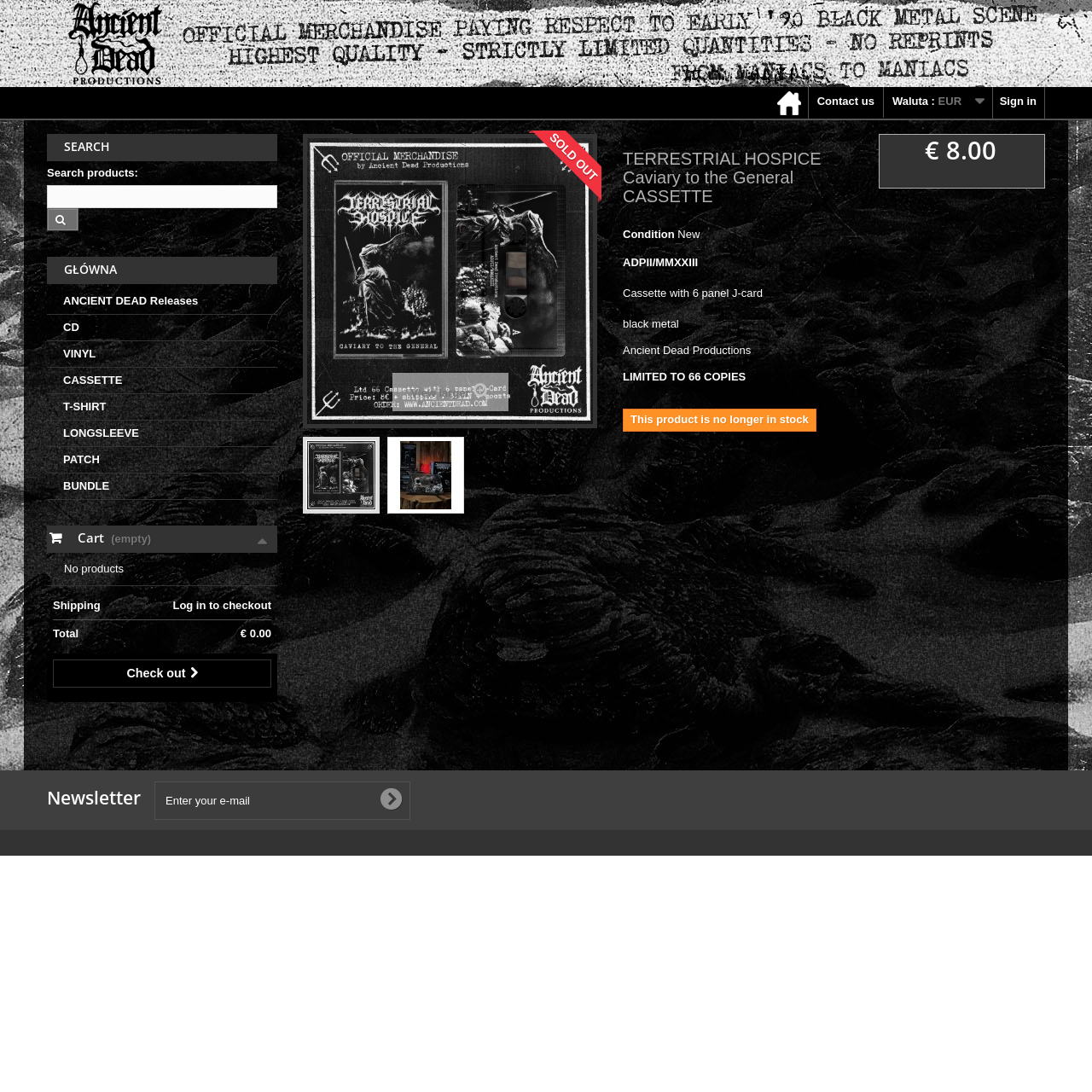Specify the bounding box coordinates of the area to click in order to follow the given instruction: "Contact us."

[0.74, 0.08, 0.808, 0.109]